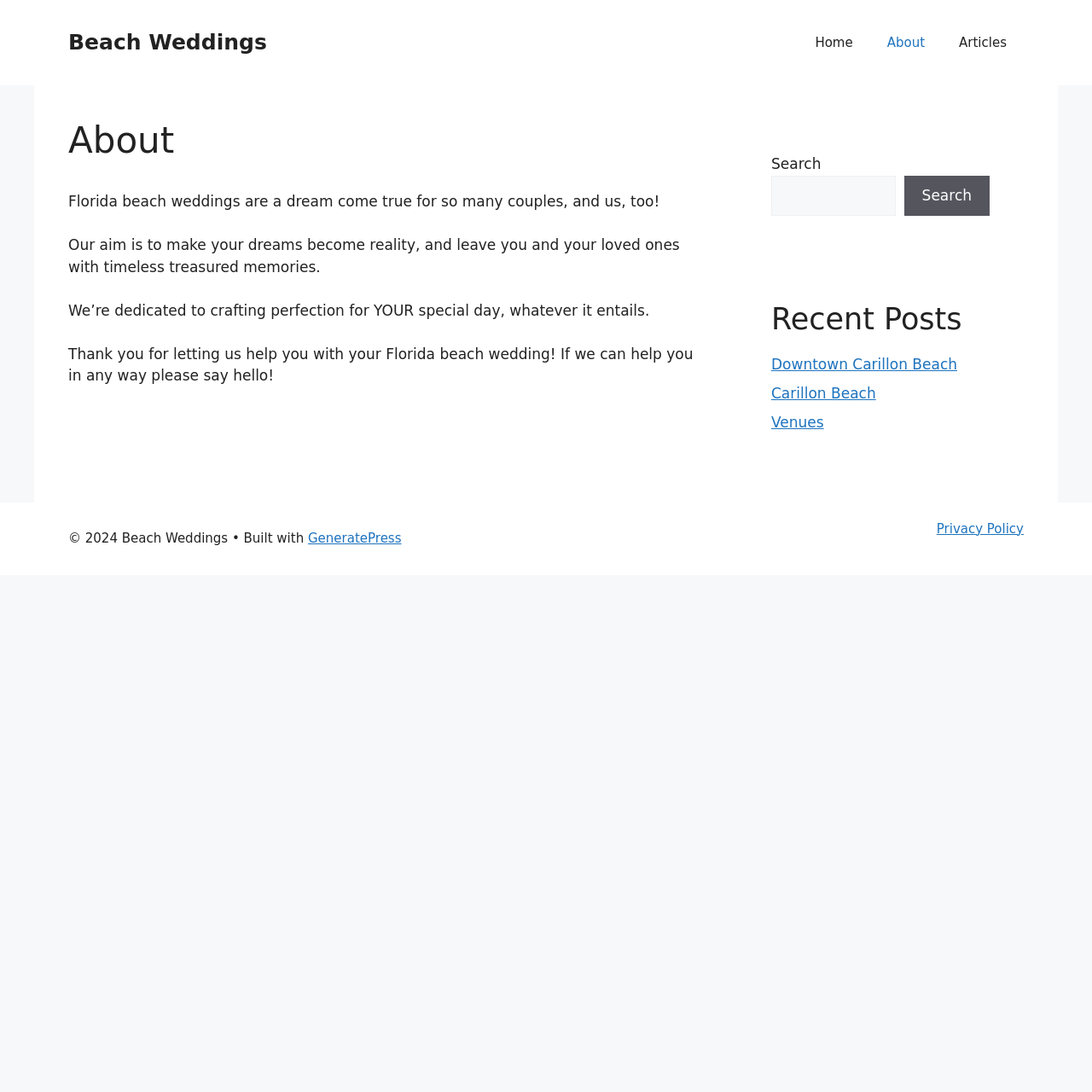Specify the bounding box coordinates of the area that needs to be clicked to achieve the following instruction: "Search for something".

[0.706, 0.161, 0.82, 0.198]